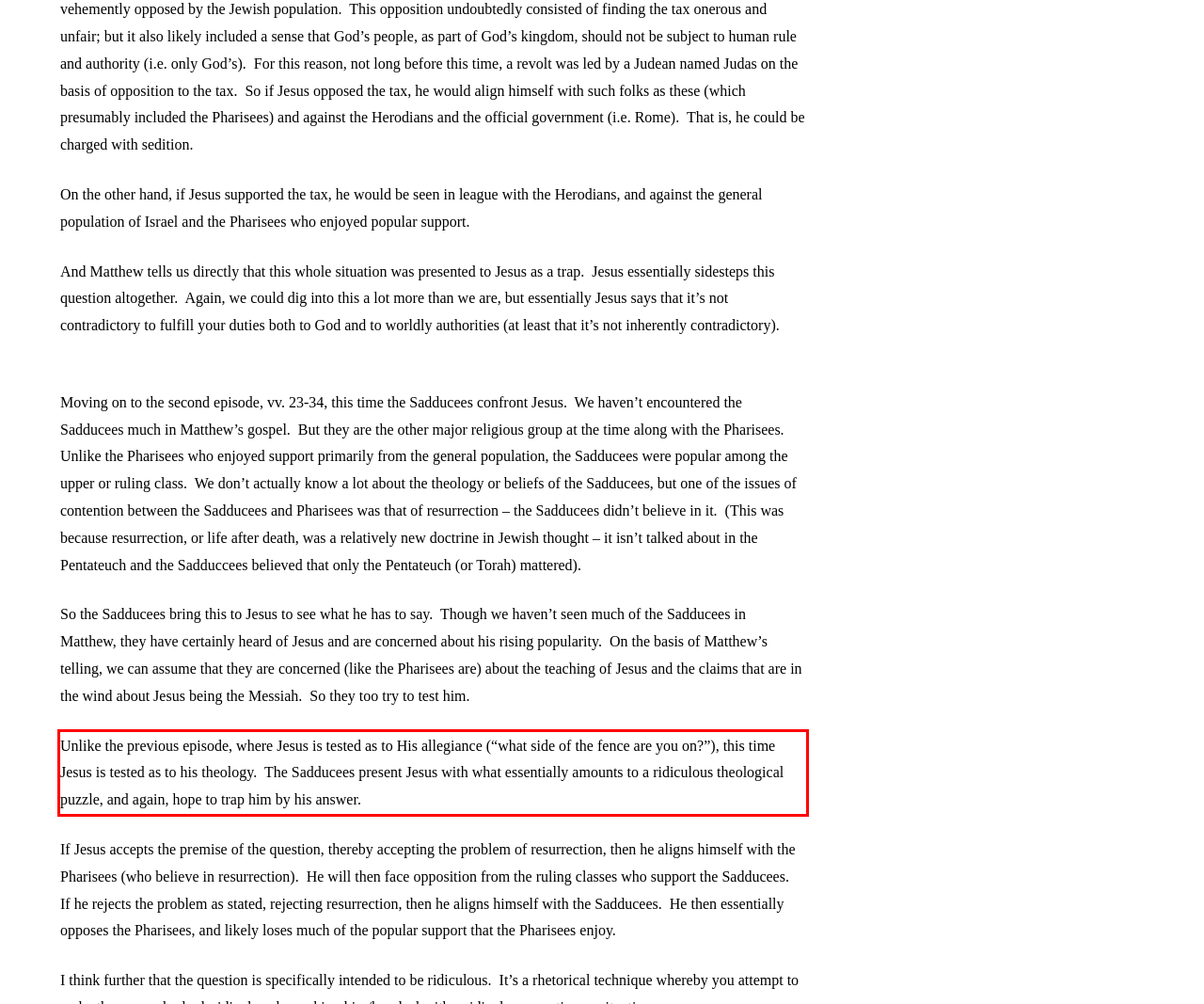Please use OCR to extract the text content from the red bounding box in the provided webpage screenshot.

Unlike the previous episode, where Jesus is tested as to His allegiance (“what side of the fence are you on?”), this time Jesus is tested as to his theology. The Sadducees present Jesus with what essentially amounts to a ridiculous theological puzzle, and again, hope to trap him by his answer.